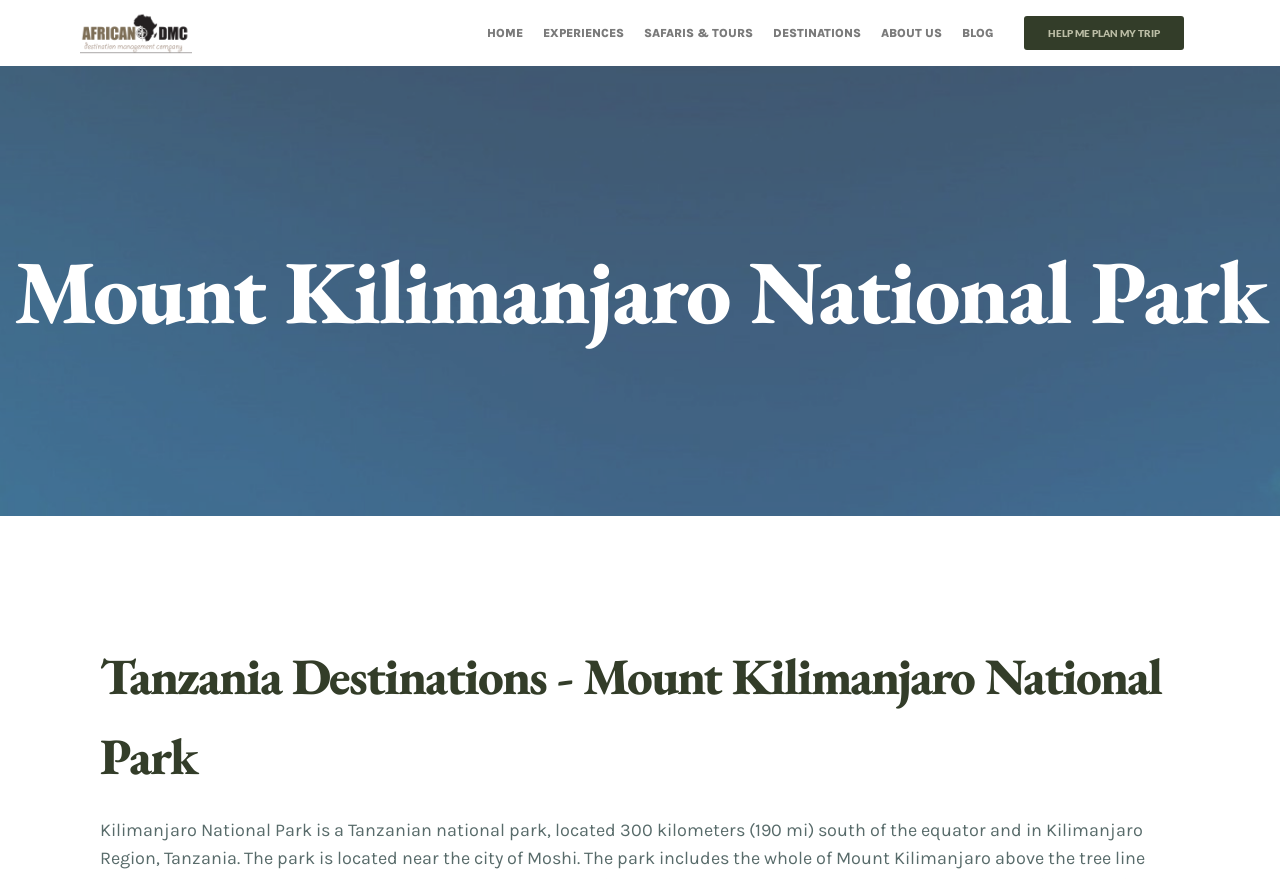What is the name of the national park?
Please give a well-detailed answer to the question.

I found the answer by looking at the heading element with the text 'Mount Kilimanjaro National Park' which is a prominent element on the webpage, indicating that it is the main topic of the page.